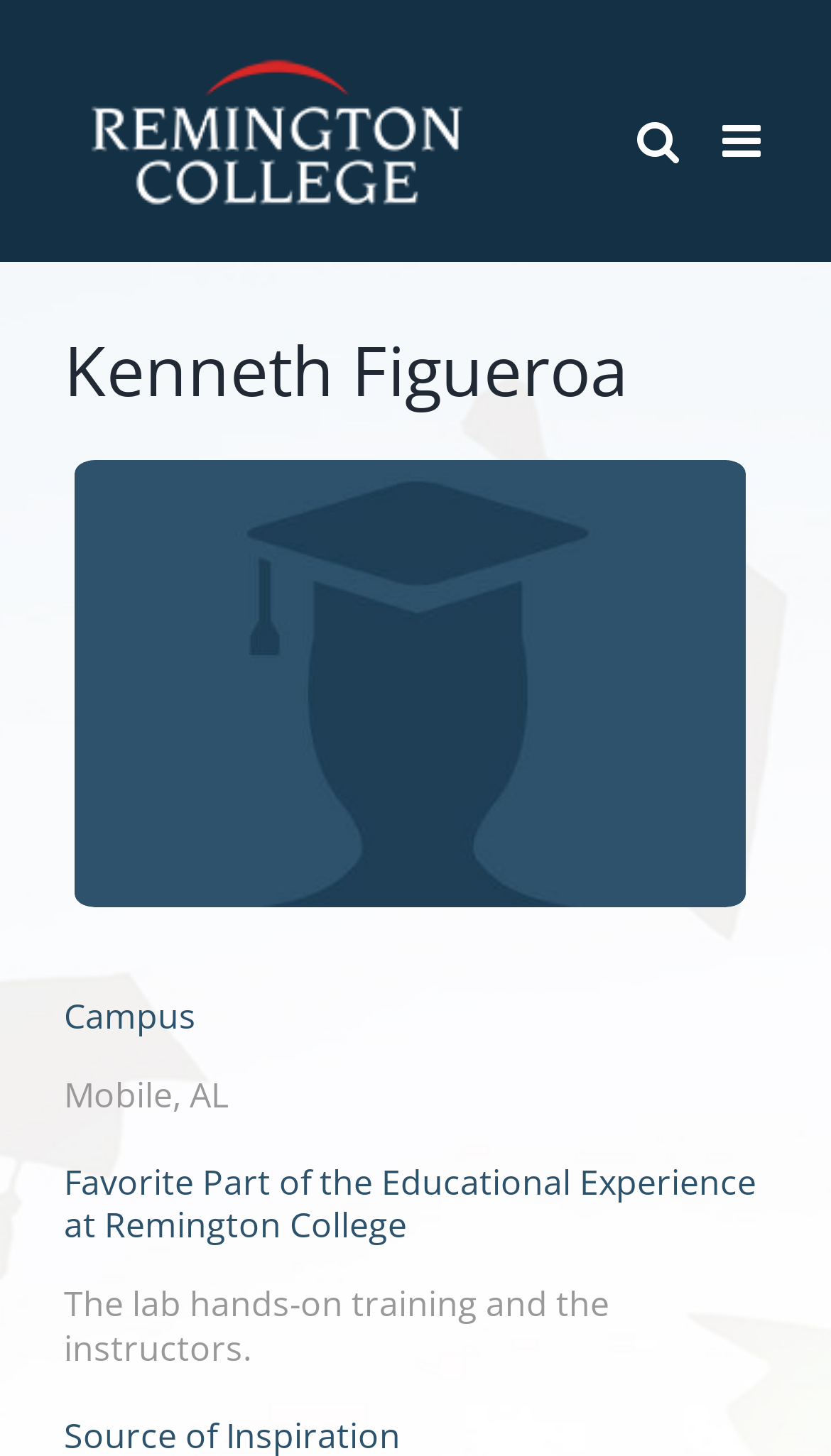Give a detailed account of the webpage, highlighting key information.

The webpage is about Kenneth Figueroa's virtual commencement, with a prominent Virtual Commencement Logo at the top left corner. Below the logo, there is a heading with the name "Kenneth Figueroa". To the right of the logo, there are two links: "Toggle mobile menu" and "Toggle mobile search". 

On the main content area, there is a large image taking up most of the space, with a non-descriptive caption. Above the image, there is a heading "Campus" followed by the text "Mobile, AL". 

Below the image, there is a heading "Favorite Part of the Educational Experience at Remington College", which is followed by a paragraph of text describing the experience, mentioning "The lab hands-on training and the instructors."